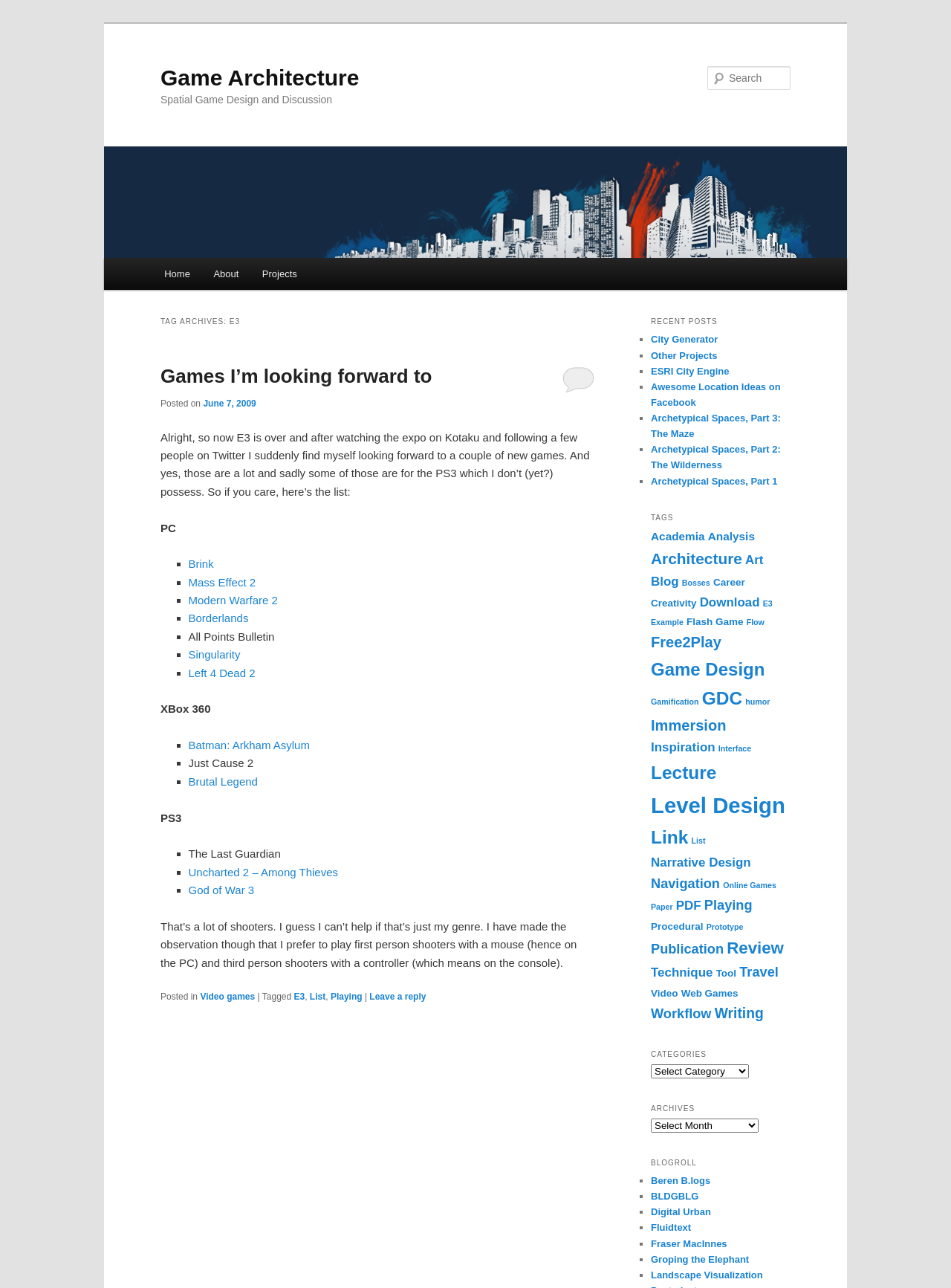Extract the bounding box coordinates of the UI element described: "Brutal Legend". Provide the coordinates in the format [left, top, right, bottom] with values ranging from 0 to 1.

[0.198, 0.602, 0.271, 0.612]